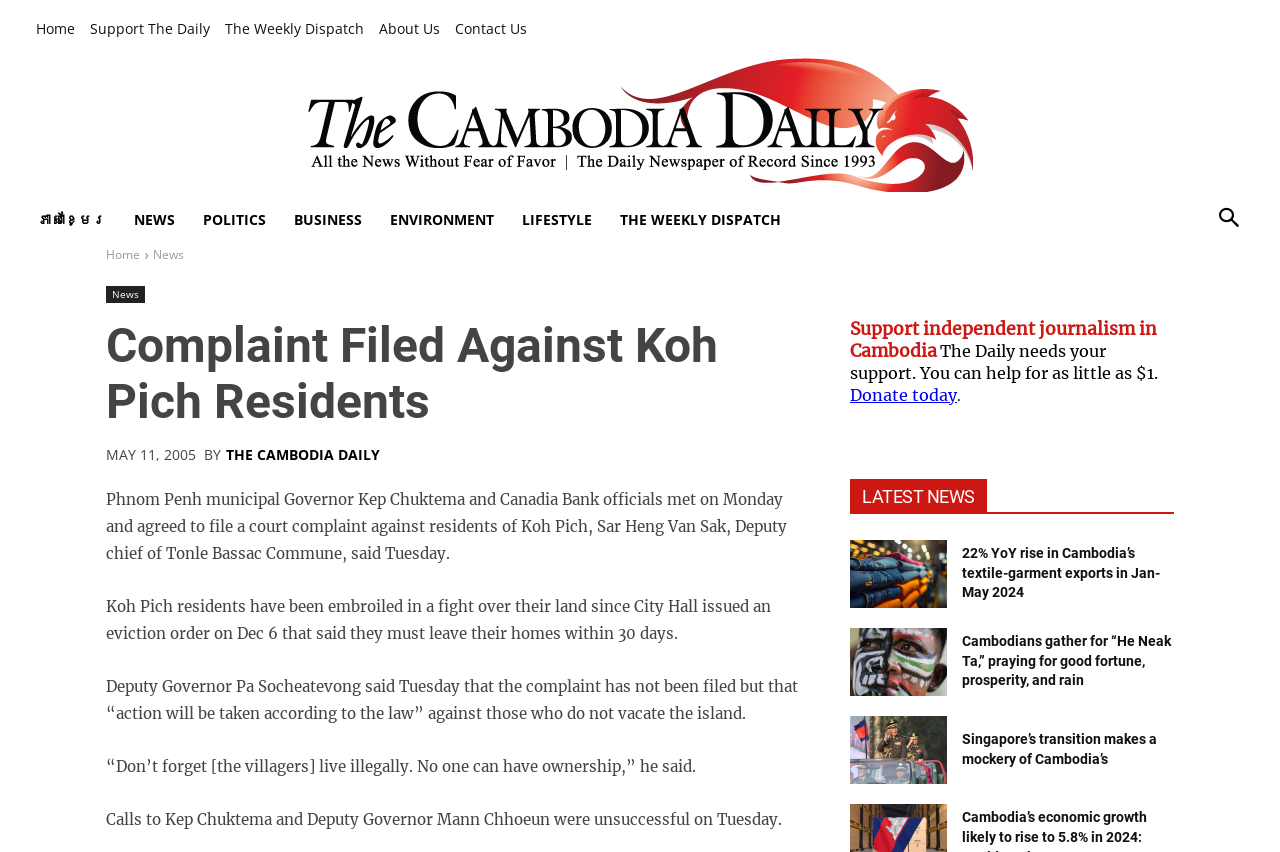Please mark the clickable region by giving the bounding box coordinates needed to complete this instruction: "Click on 'Euella Jackson'".

None